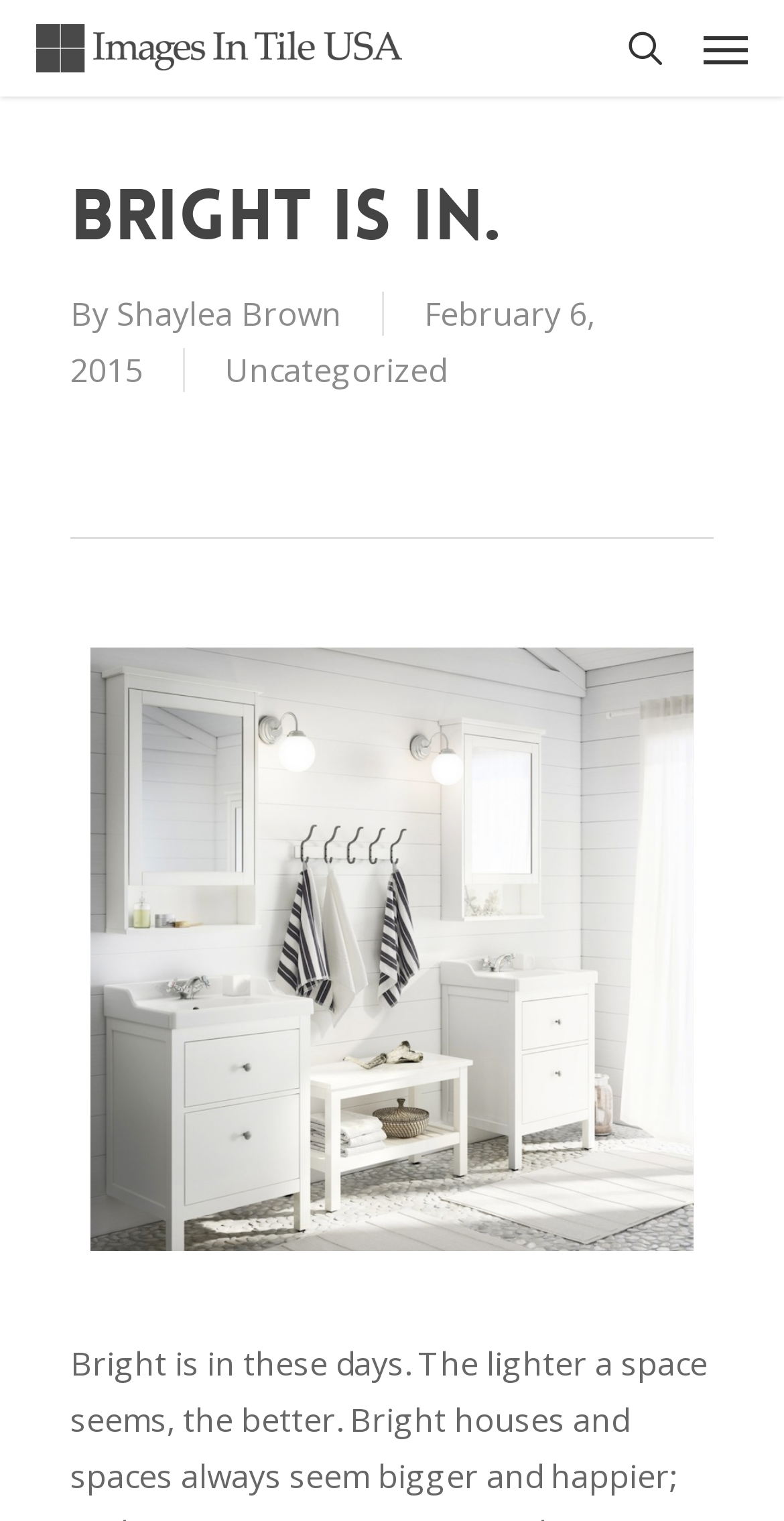How many images are on the webpage?
Based on the screenshot, respond with a single word or phrase.

2